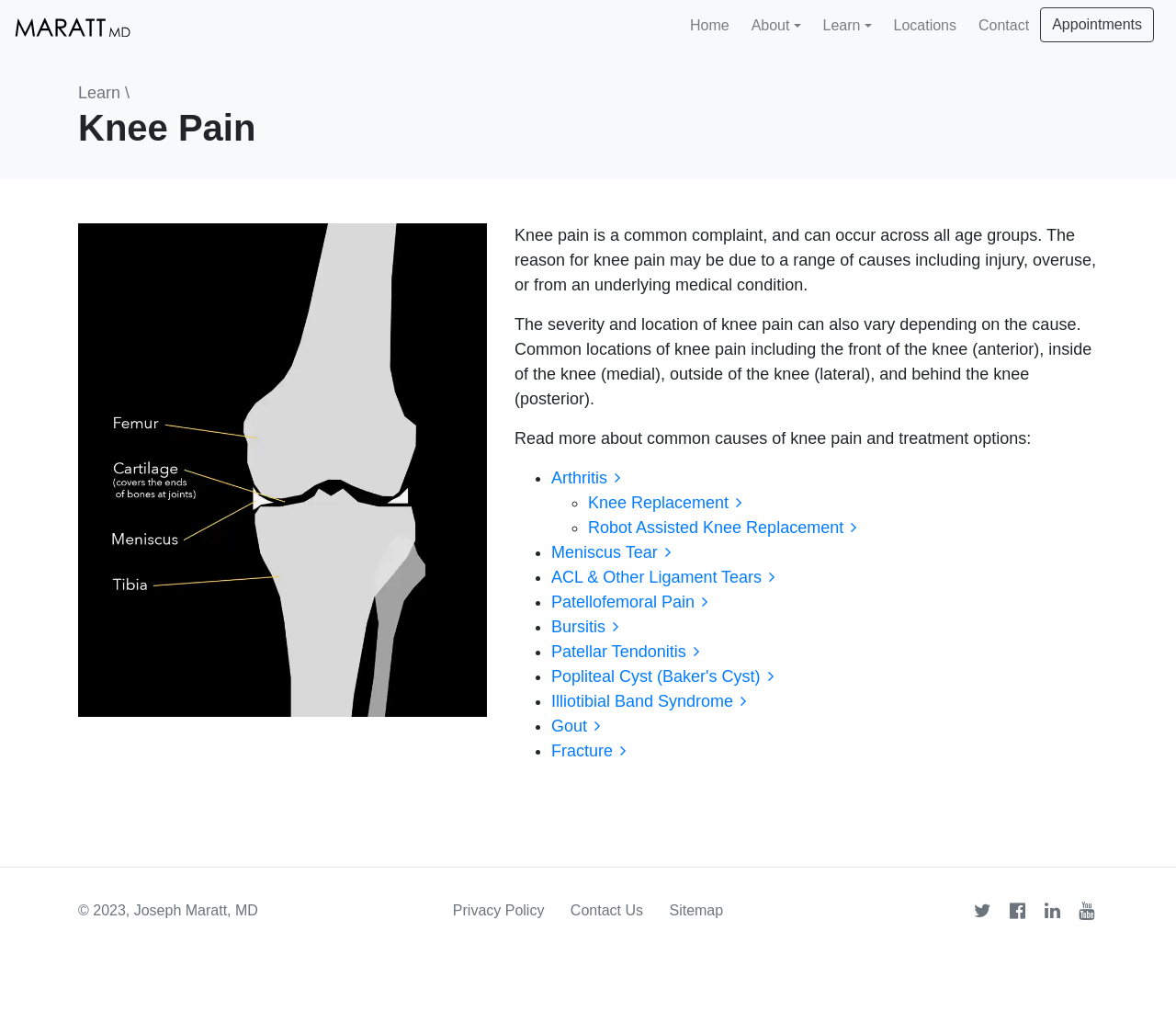Observe the image and answer the following question in detail: What are the common locations of knee pain?

The common locations of knee pain are mentioned in the StaticText element 'The severity and location of knee pain can also vary depending on the cause. Common locations of knee pain including the front of the knee (anterior), inside of the knee (medial), outside of the knee (lateral), and behind the knee (posterior).'.